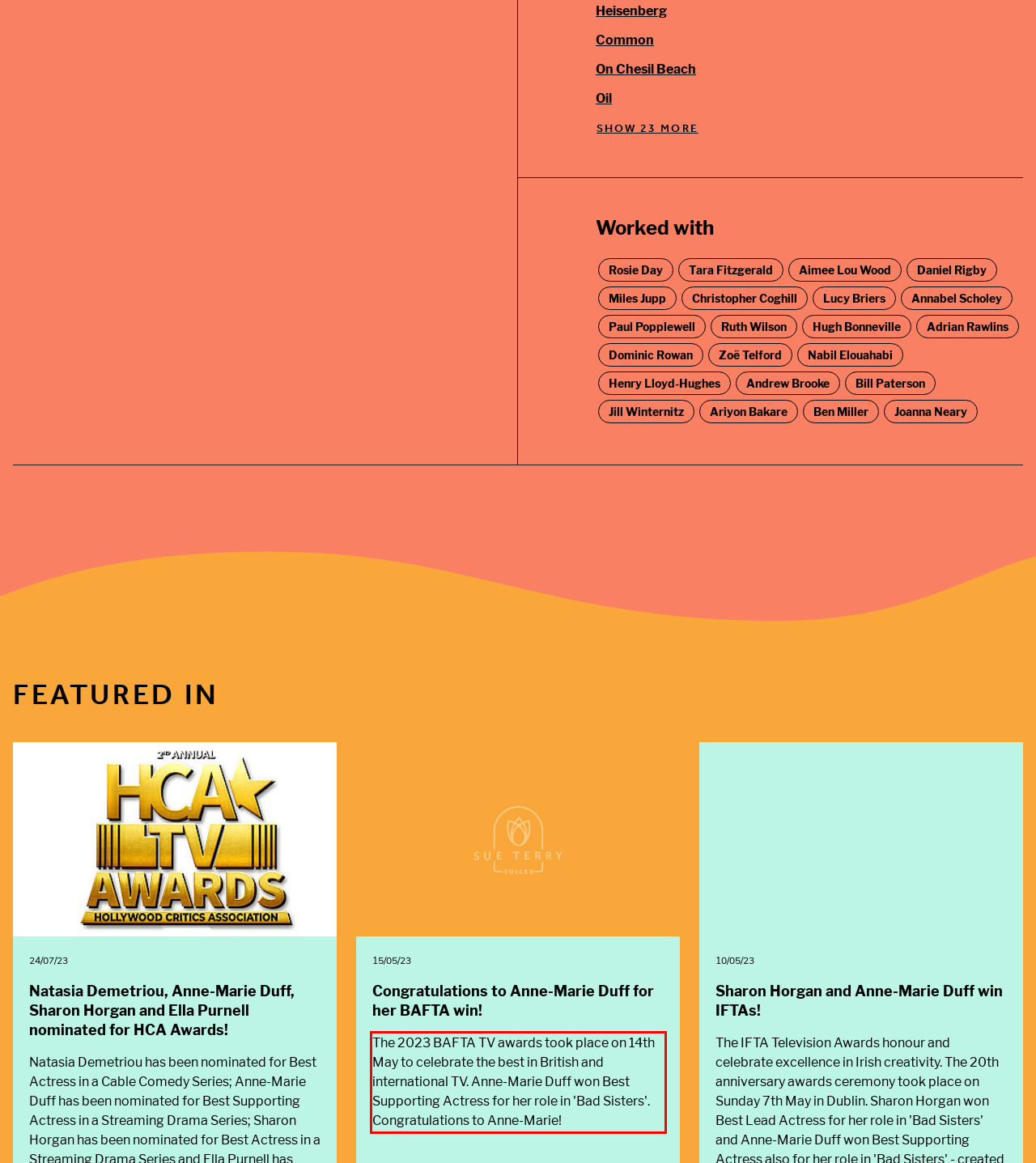With the given screenshot of a webpage, locate the red rectangle bounding box and extract the text content using OCR.

The 2023 BAFTA TV awards took place on 14th May to celebrate the best in British and international TV. Anne-Marie Duff won Best Supporting Actress for her role in 'Bad Sisters'. Congratulations to Anne-Marie!